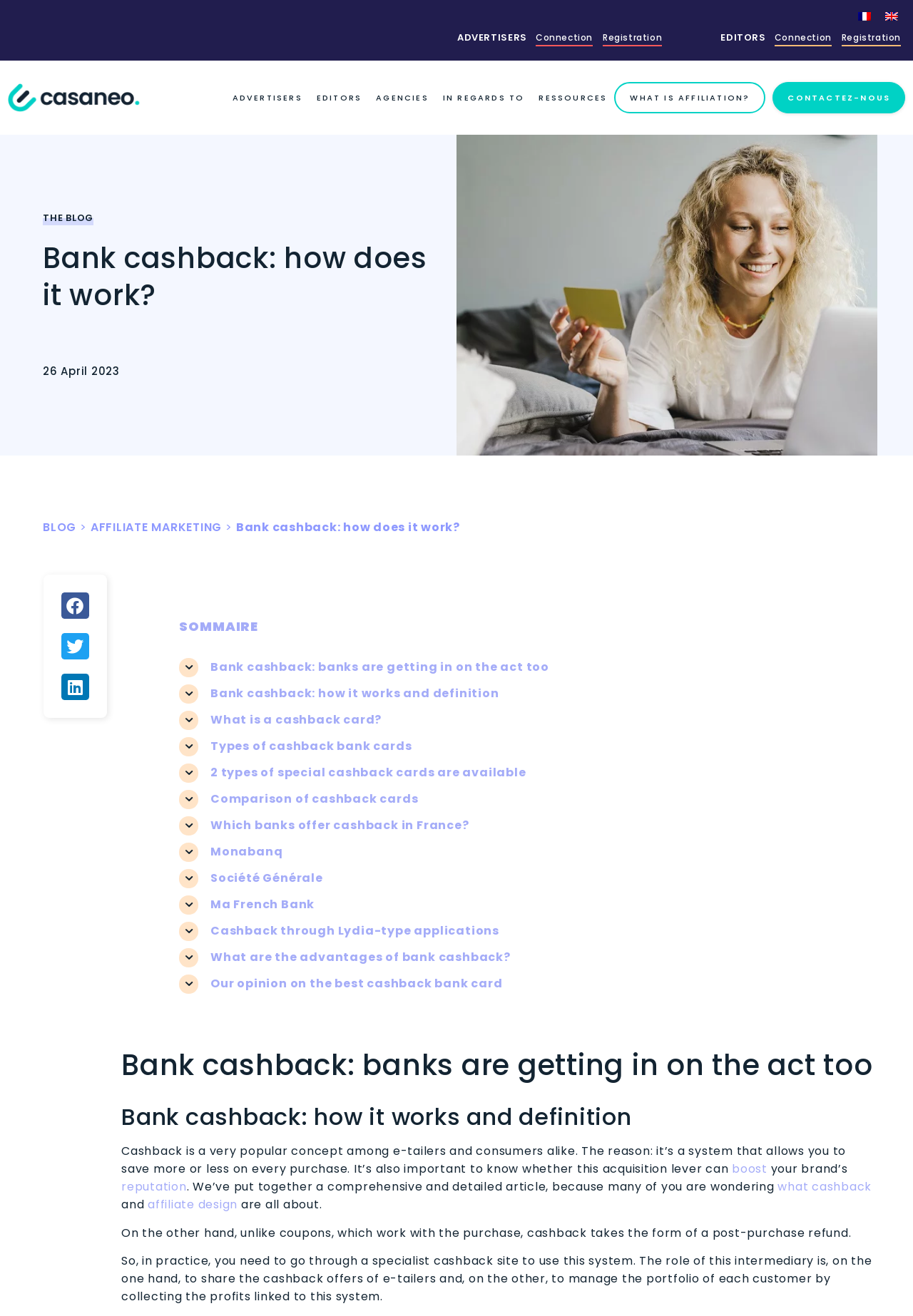Identify the bounding box coordinates of the HTML element based on this description: "boost".

[0.802, 0.882, 0.84, 0.895]